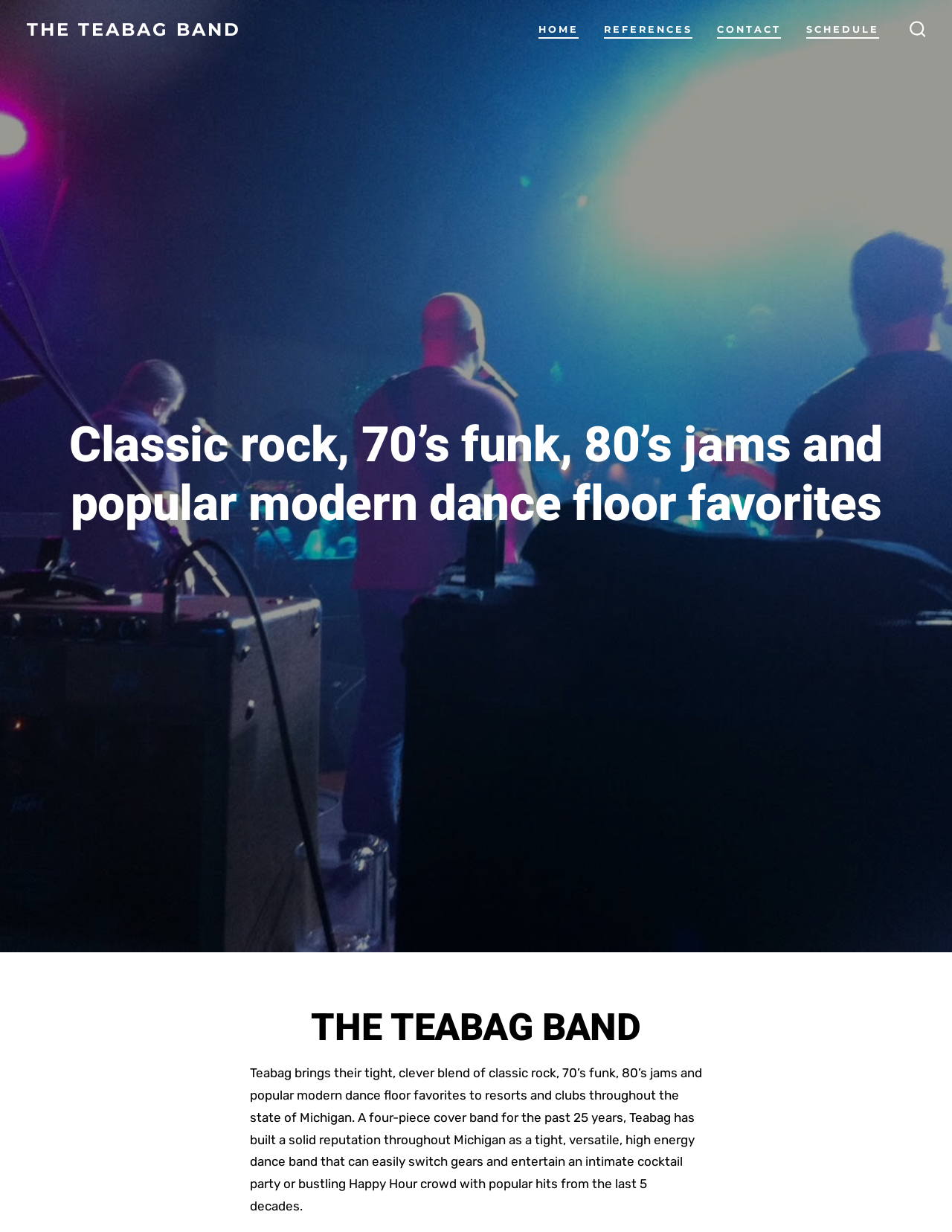Use one word or a short phrase to answer the question provided: 
What is the purpose of the textbox at the bottom of the page?

Enter your email address to verify